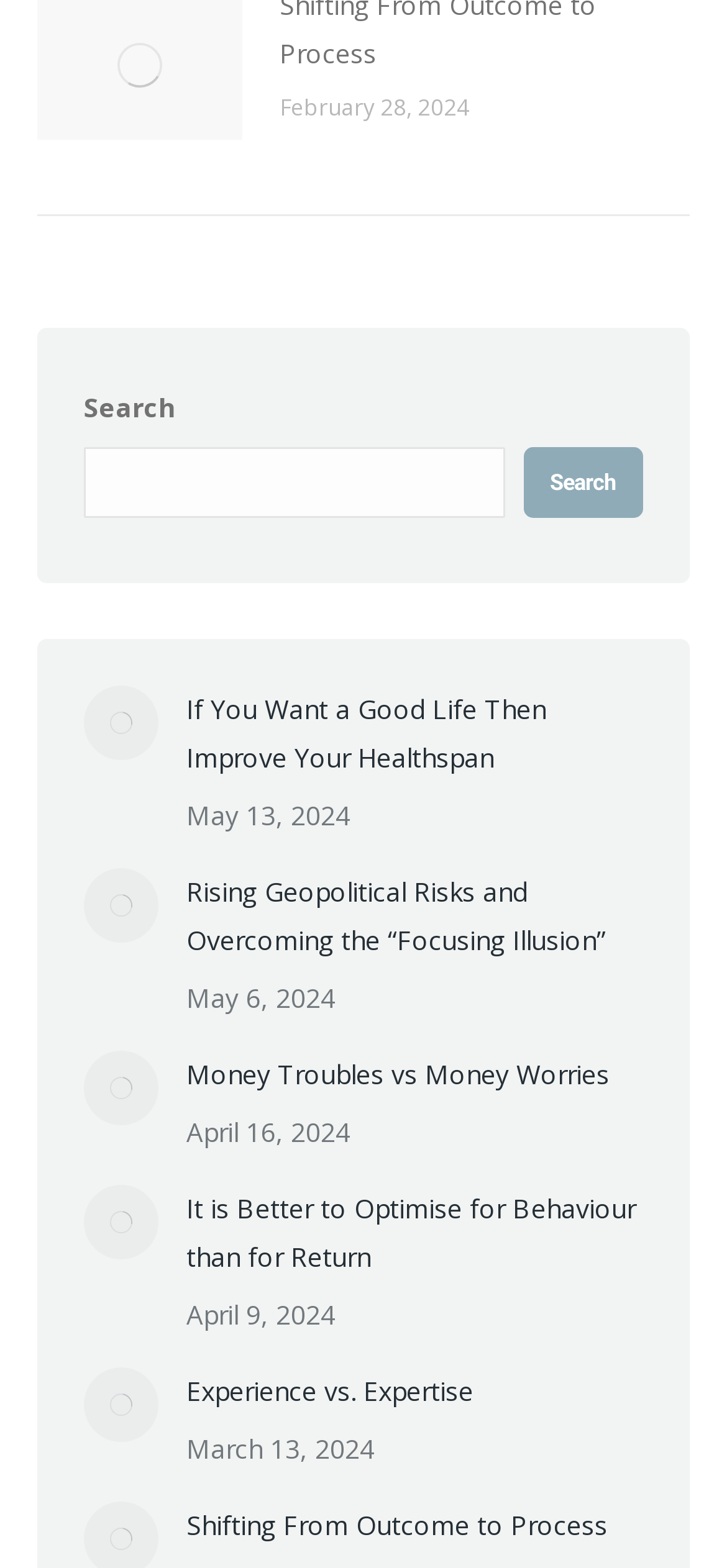Locate the bounding box coordinates of the clickable region to complete the following instruction: "Read the article 'Shifting From Outcome to Process'."

[0.256, 0.958, 0.836, 0.989]